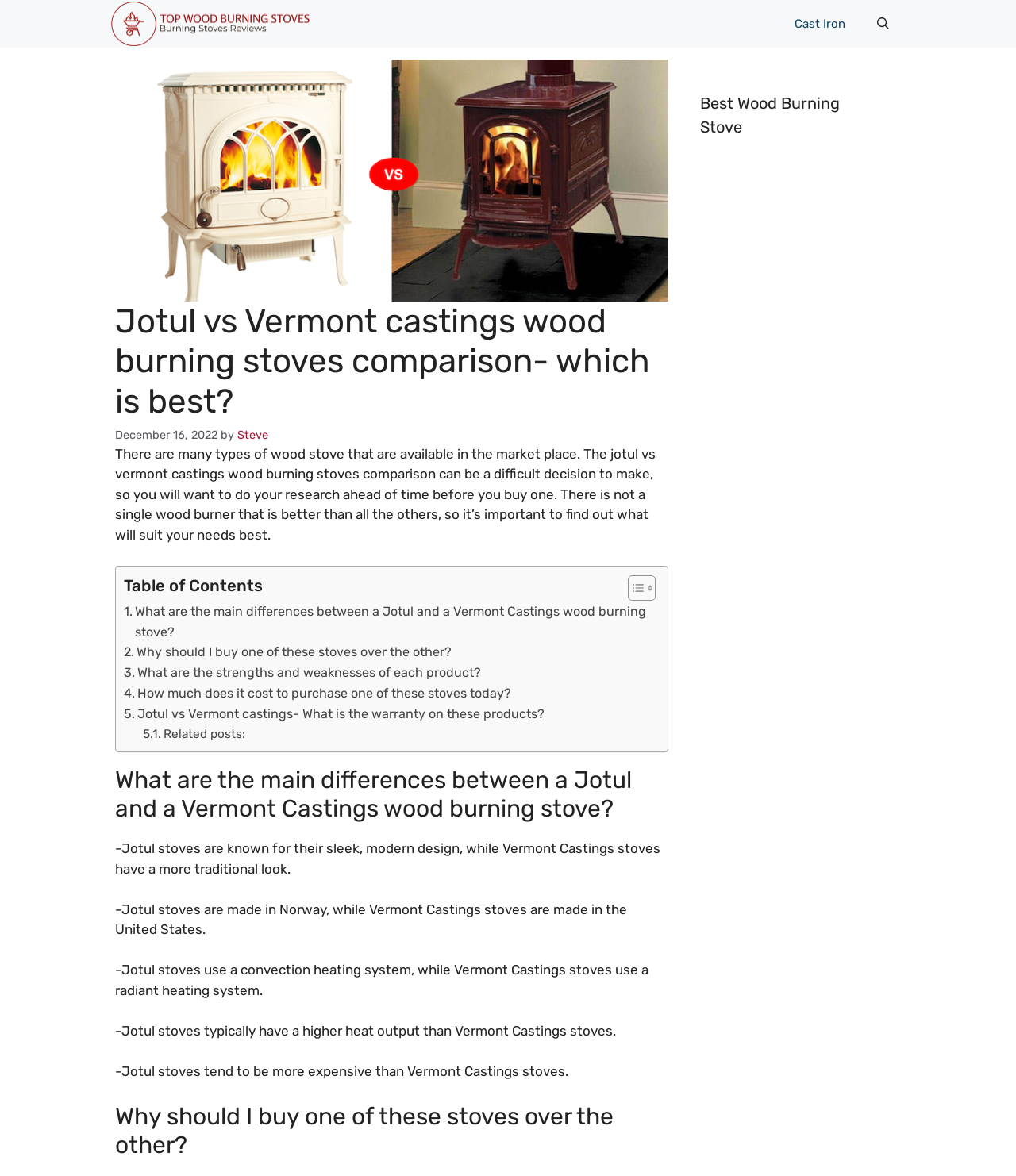Kindly determine the bounding box coordinates of the area that needs to be clicked to fulfill this instruction: "Open the 'Cast Iron' link".

[0.766, 0.0, 0.848, 0.04]